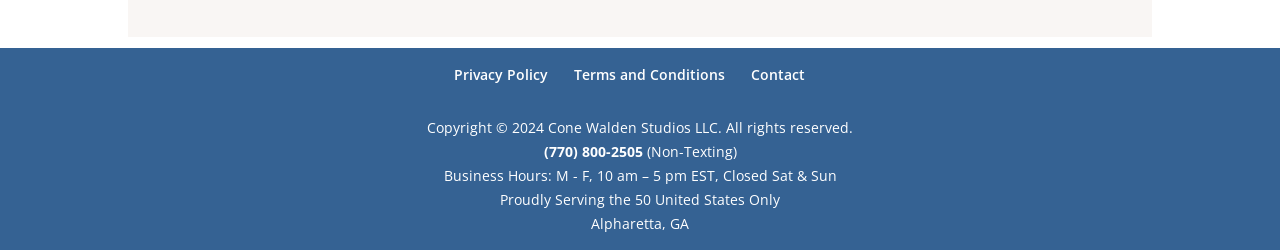Provide a brief response to the question using a single word or phrase: 
What are the business hours of the company?

M - F, 10 am – 5 pm EST